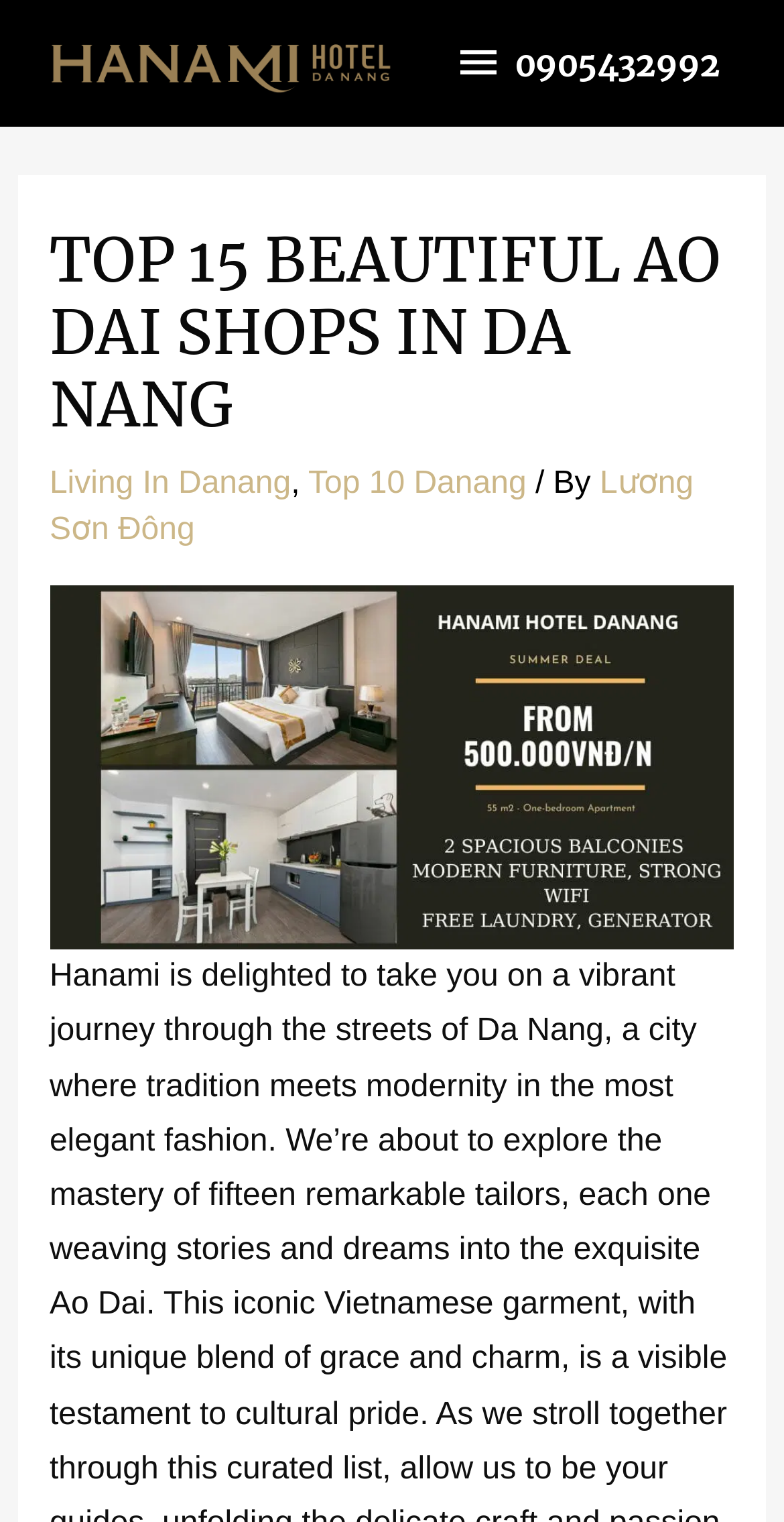Provide a thorough description of the webpage's content and layout.

The webpage is about the top 15 beautiful Ao Dai shops in Da Nang. At the top left corner, there is a link to "Hanami Hotel Danang" accompanied by an image with the same name. Below this, there is a button with a phone number "0905432992" that expands to a primary menu.

The main content of the webpage is headed by a large heading "TOP 15 BEAUTIFUL AO DAI SHOPS IN DA NANG" located at the top center of the page. Below this heading, there are several links and text elements arranged horizontally. From left to right, there are links to "Living In Danang", "Top 10 Danang", and "Lương Sơn Đông", separated by commas and a slash. 

At the bottom of the main content, there is another link to "tieng-anh". Overall, the webpage has a simple layout with a focus on providing links to related topics and a prominent heading that summarizes the content.